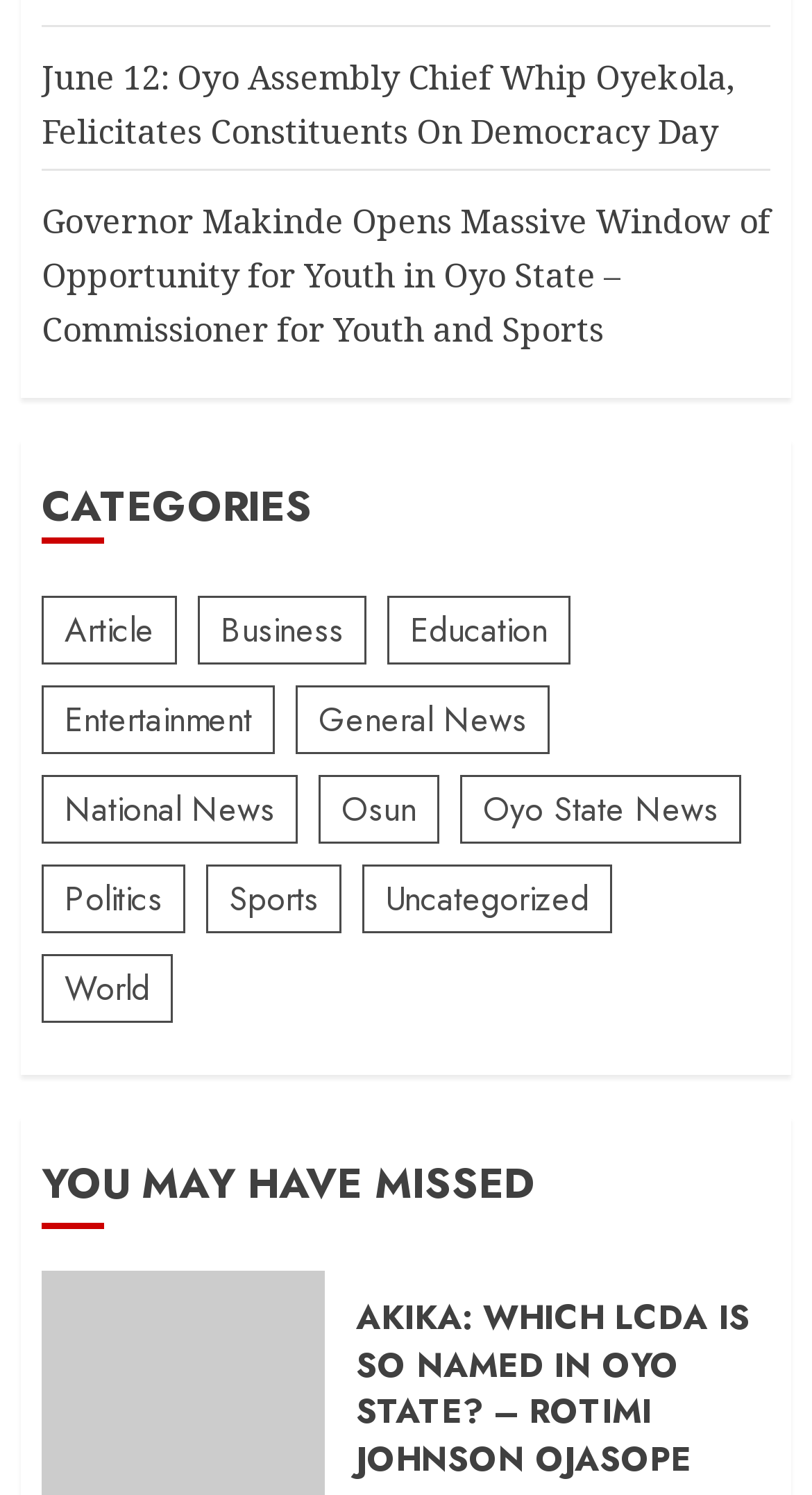Find the bounding box coordinates of the clickable region needed to perform the following instruction: "Check out Entertainment news". The coordinates should be provided as four float numbers between 0 and 1, i.e., [left, top, right, bottom].

[0.051, 0.459, 0.338, 0.505]